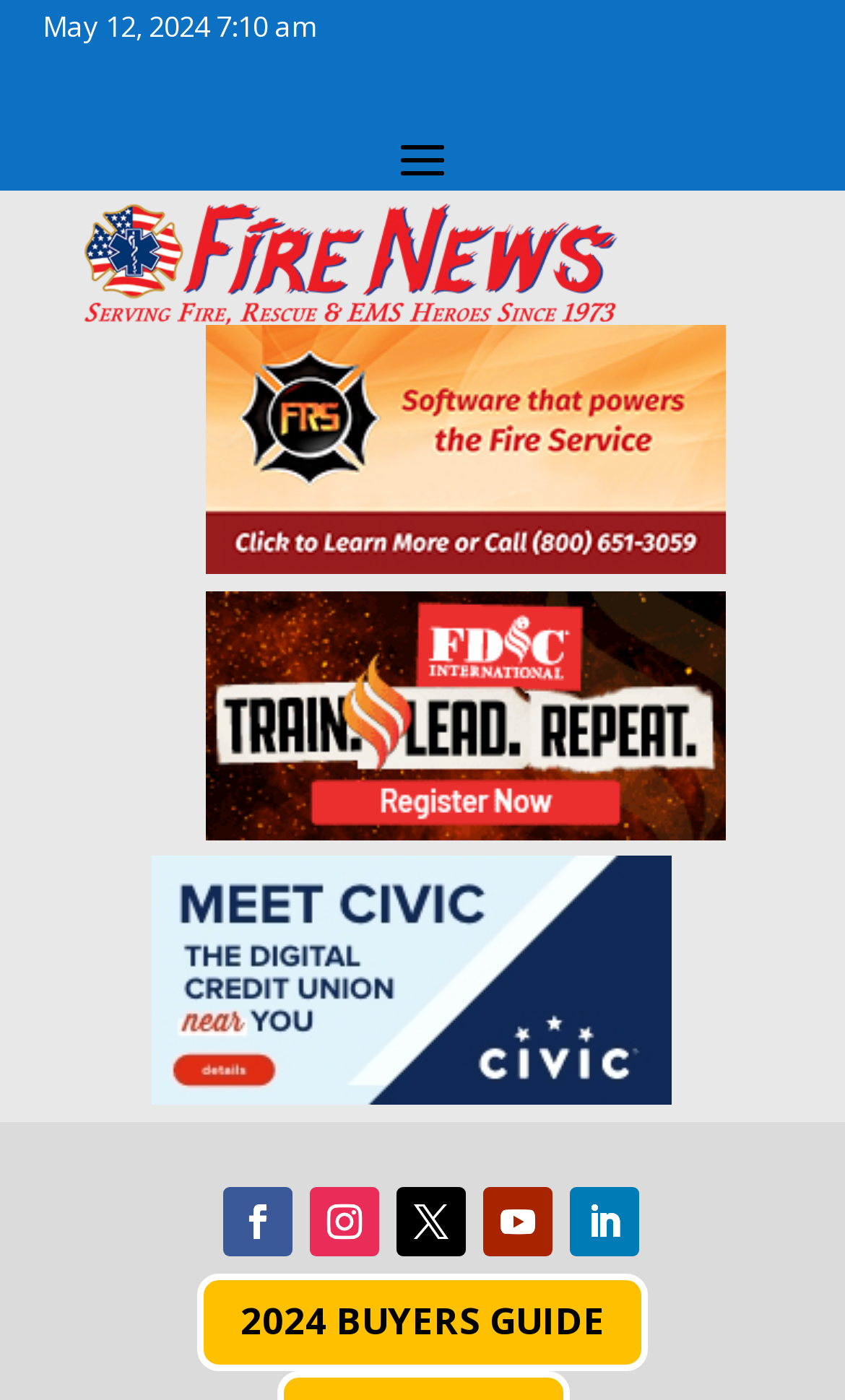What is the title of the link at the bottom?
Provide a thorough and detailed answer to the question.

The title of the link at the bottom of the webpage is '2024 BUYERS GUIDE 5', which is located below the social media links.